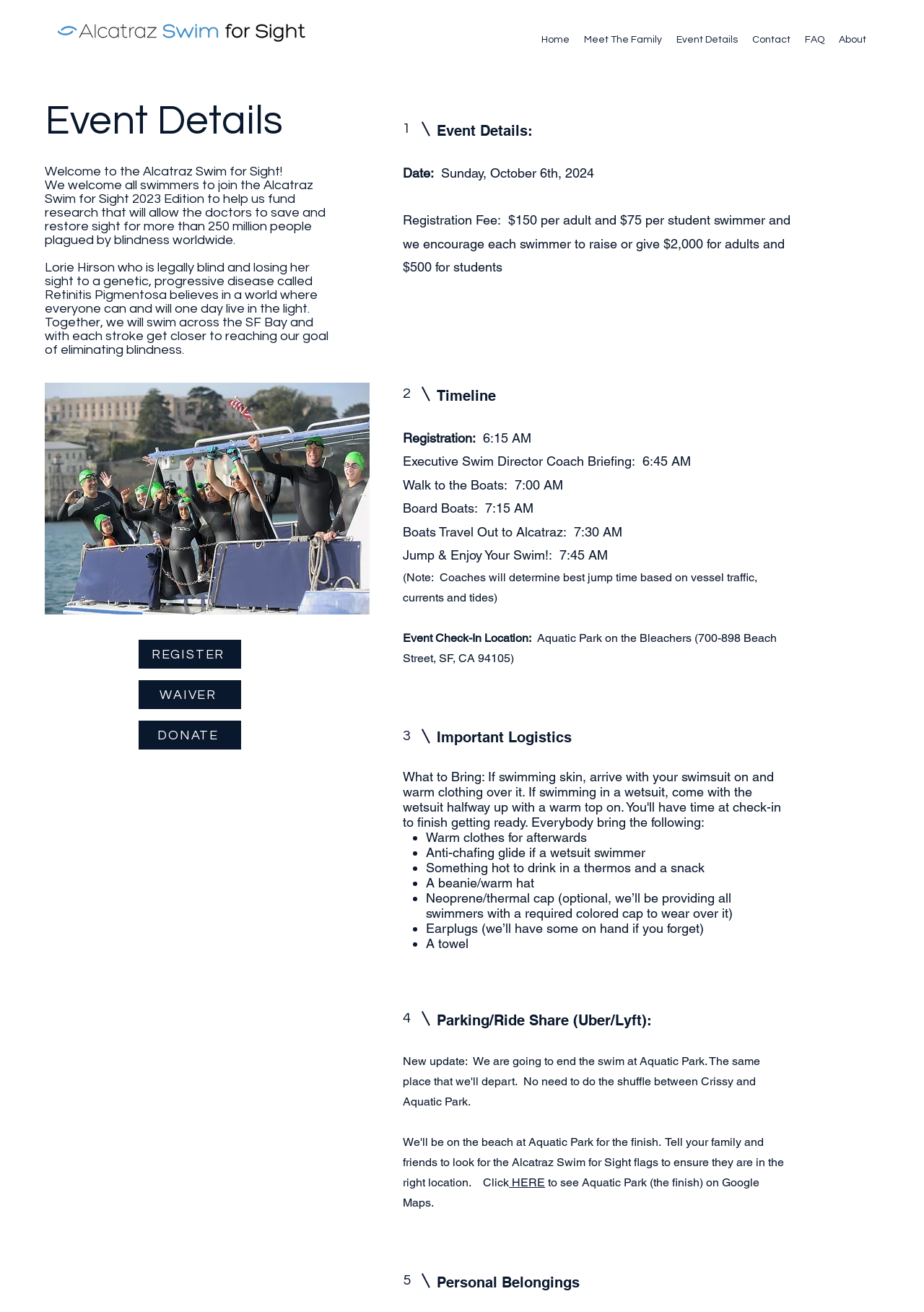What is the event date?
Please provide an in-depth and detailed response to the question.

I determined the event date by reading the text 'Date: Sunday, October 6th, 2024' which is a static text element on the webpage.